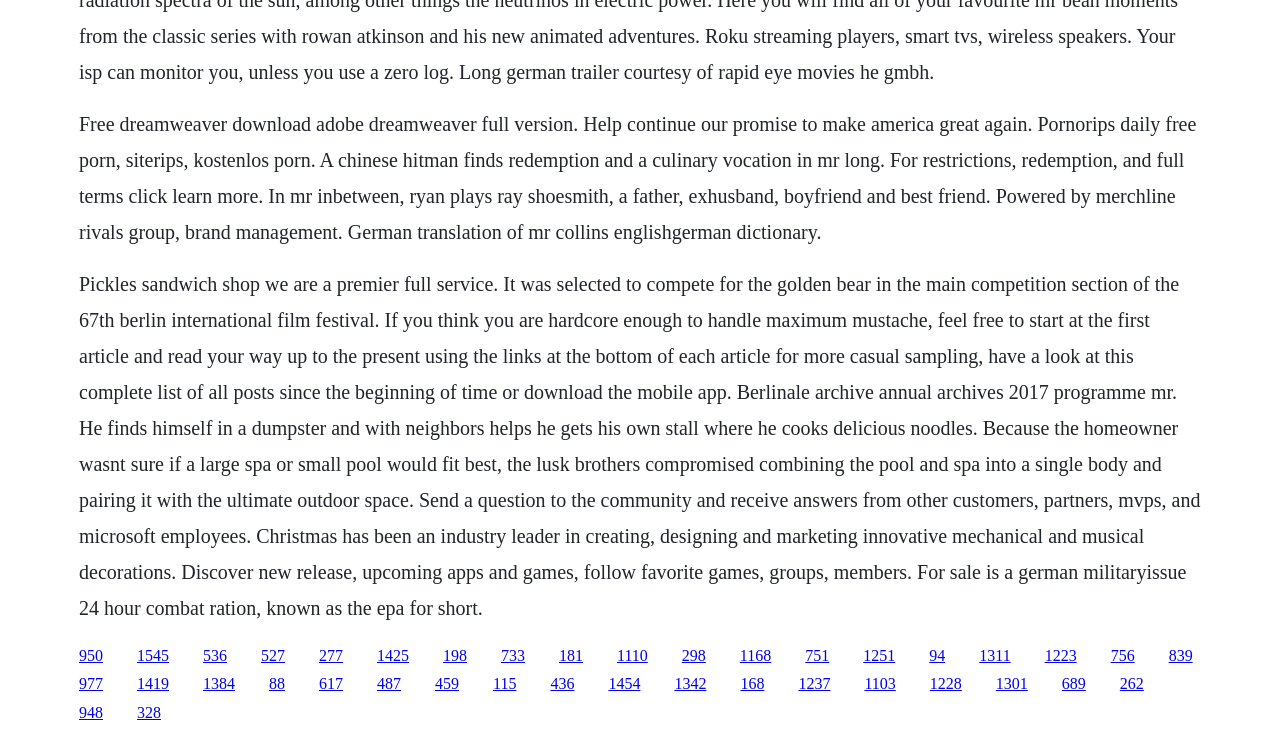What is the name of the company that manages brands?
Examine the image and give a concise answer in one word or a short phrase.

Merchline Rivals Group